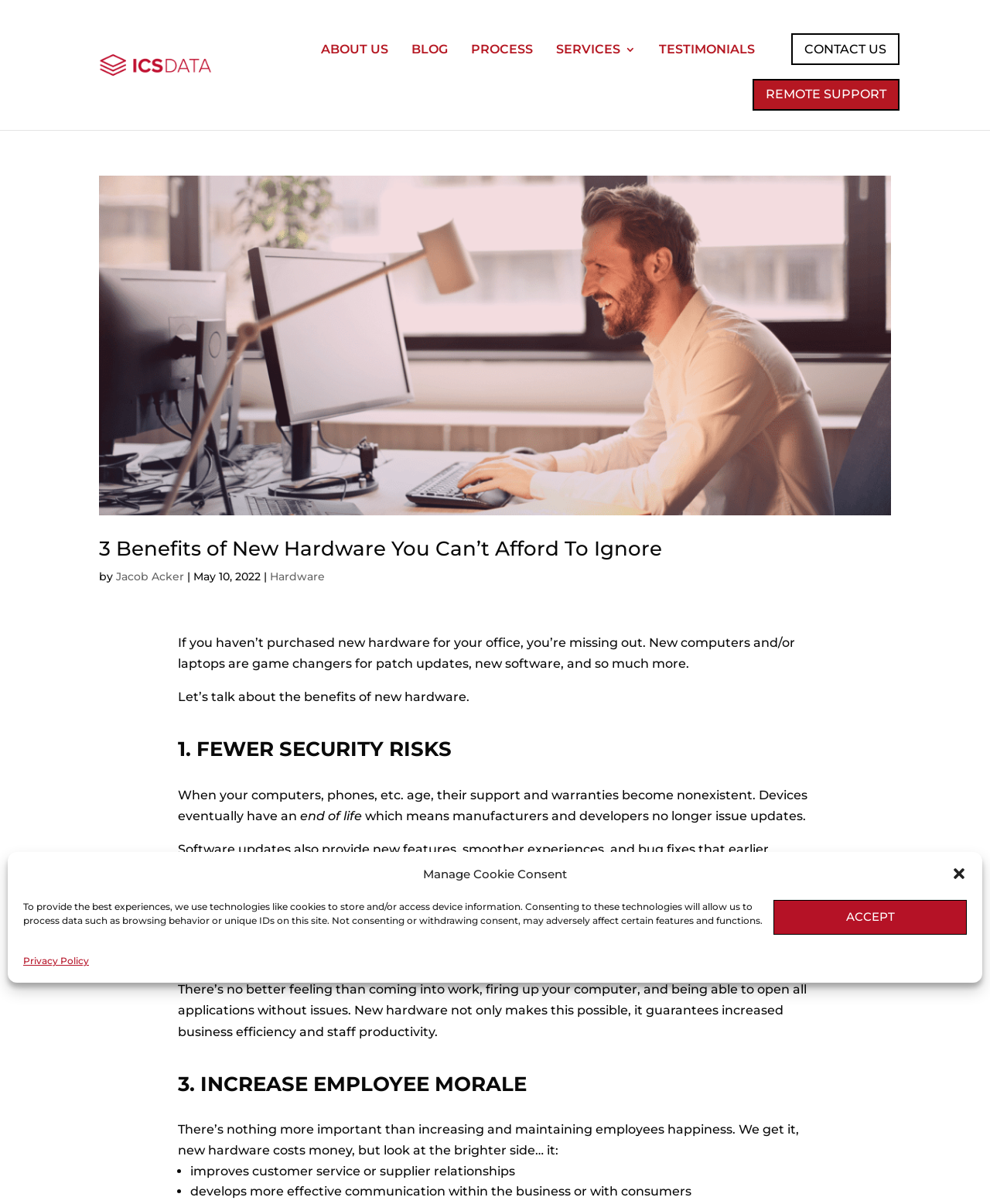Please specify the coordinates of the bounding box for the element that should be clicked to carry out this instruction: "Read the blog post '3 Benefits of New Hardware You Can’t Afford To Ignore'". The coordinates must be four float numbers between 0 and 1, formatted as [left, top, right, bottom].

[0.1, 0.146, 0.9, 0.428]